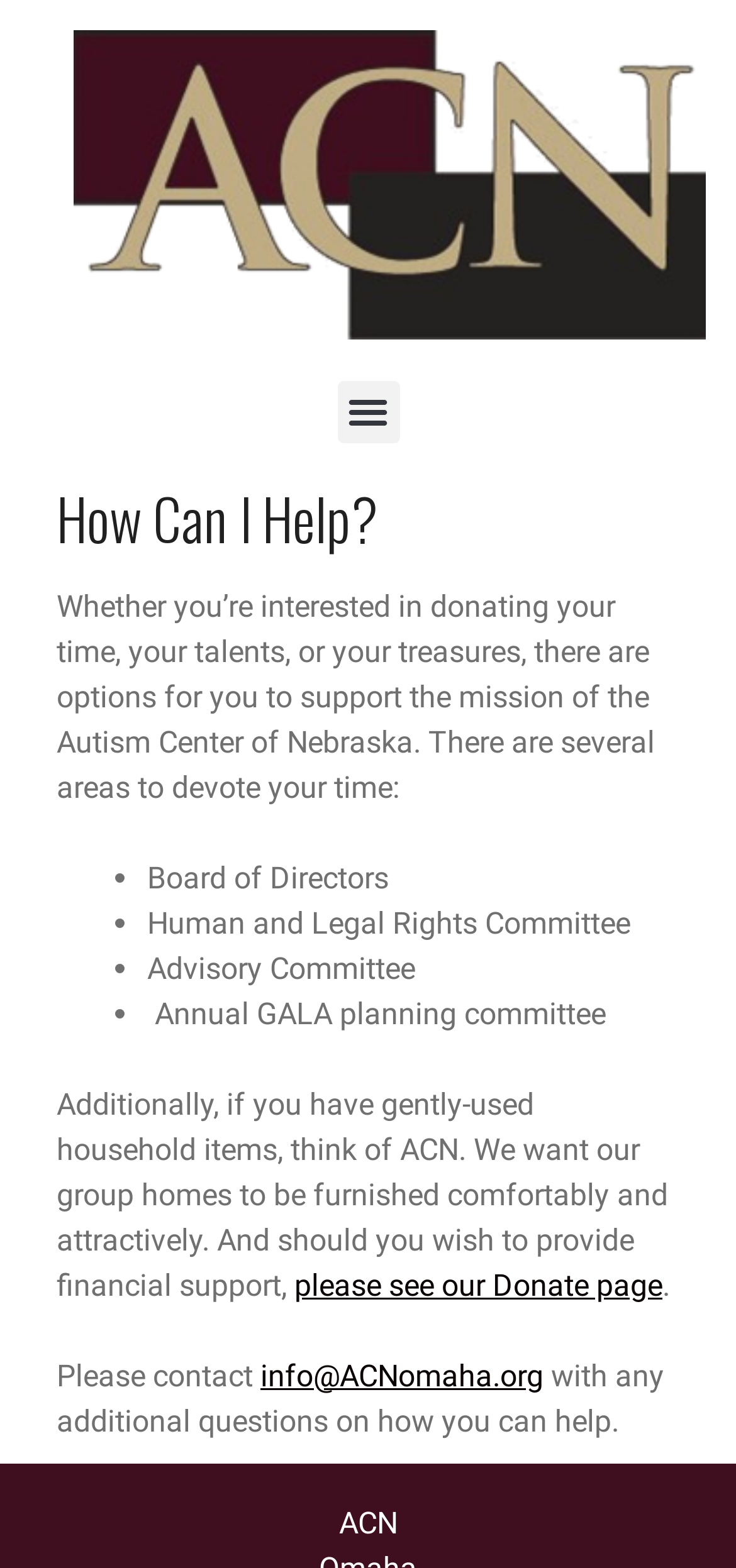Given the description "please see our Donate page", provide the bounding box coordinates of the corresponding UI element.

[0.4, 0.808, 0.9, 0.831]